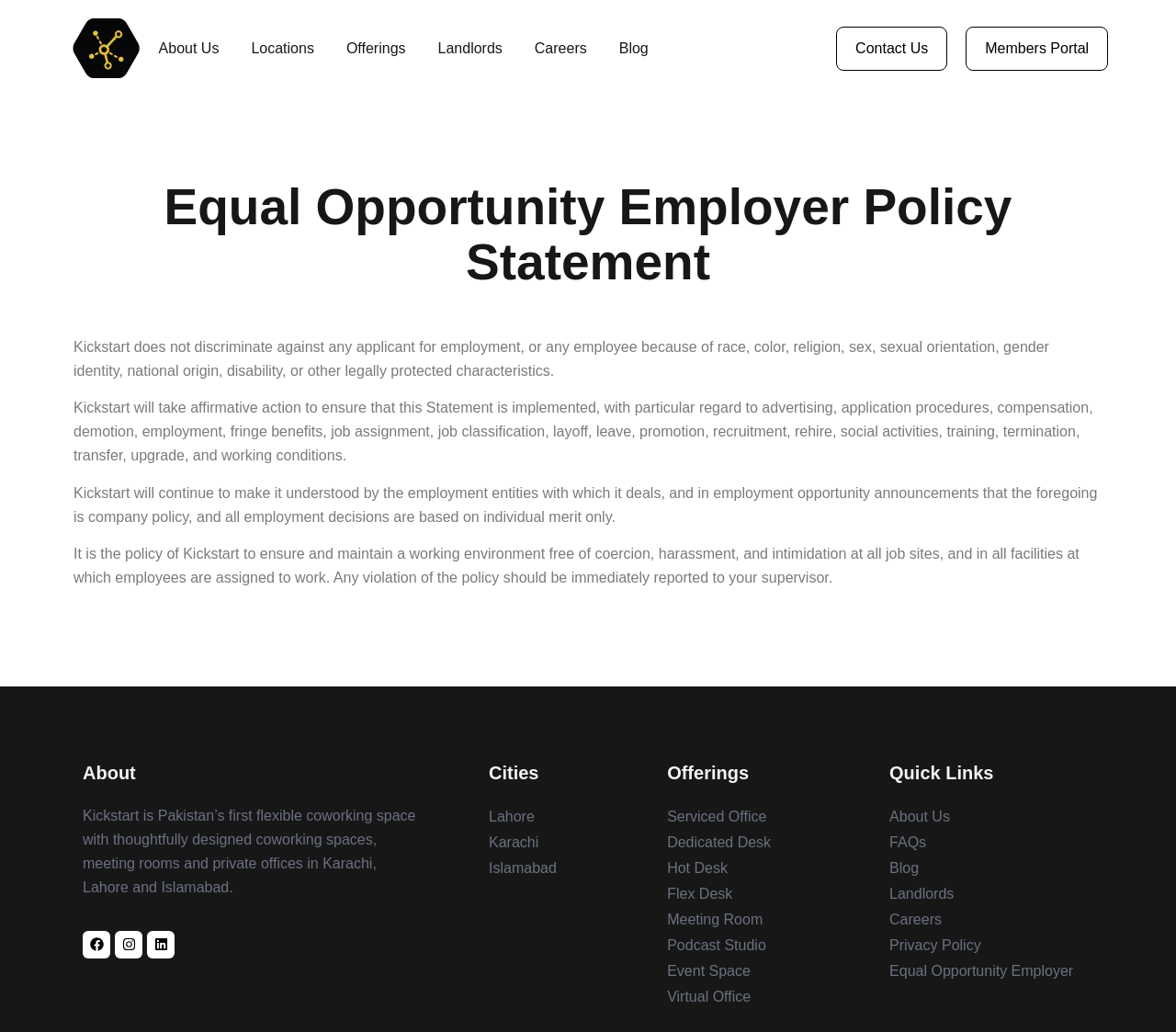Identify the bounding box of the HTML element described as: "Equal Opportunity Employer".

[0.756, 0.928, 0.93, 0.953]